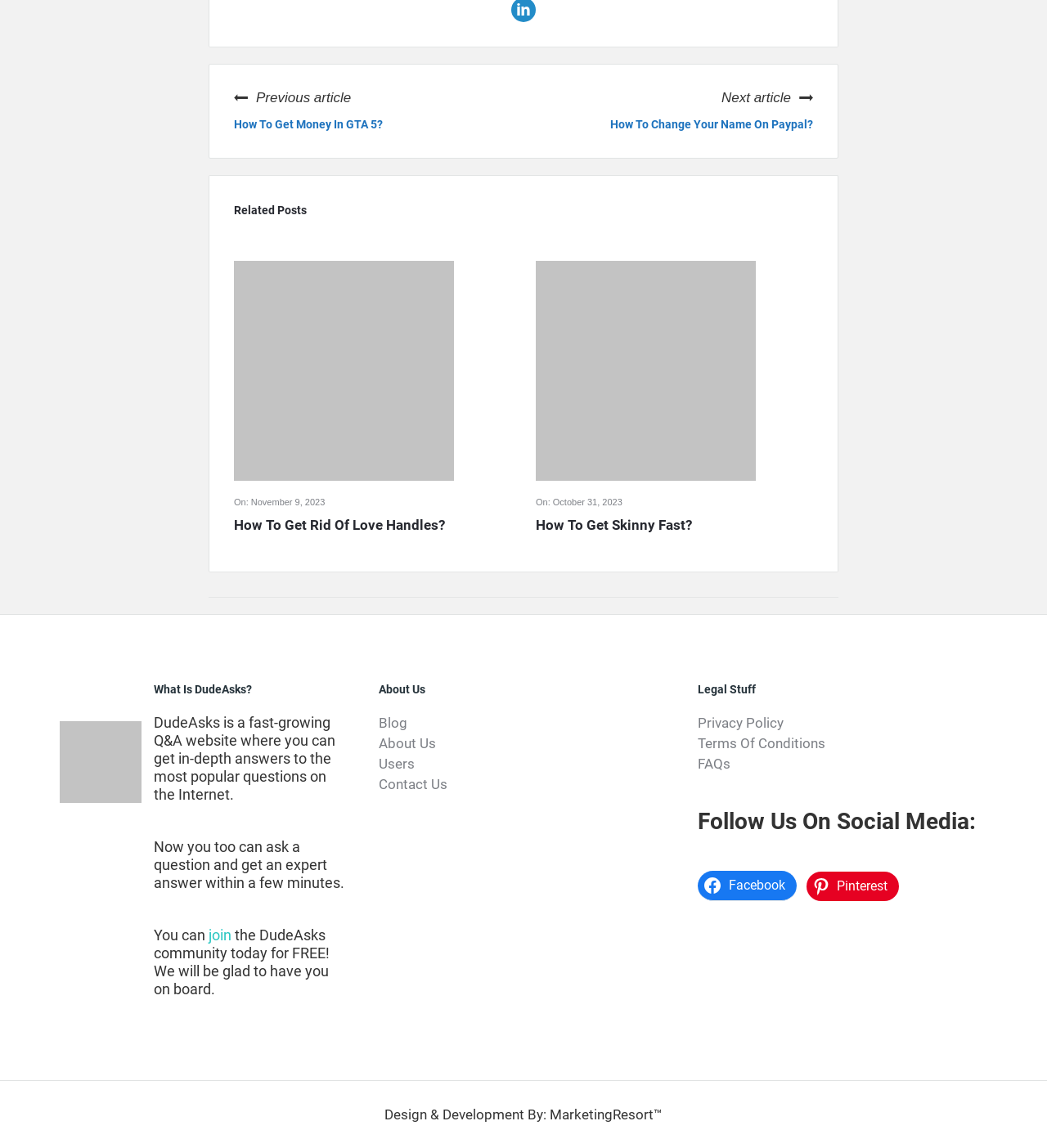Please identify the bounding box coordinates of the area that needs to be clicked to fulfill the following instruction: "Follow DudeAsks on Facebook."

[0.666, 0.759, 0.761, 0.784]